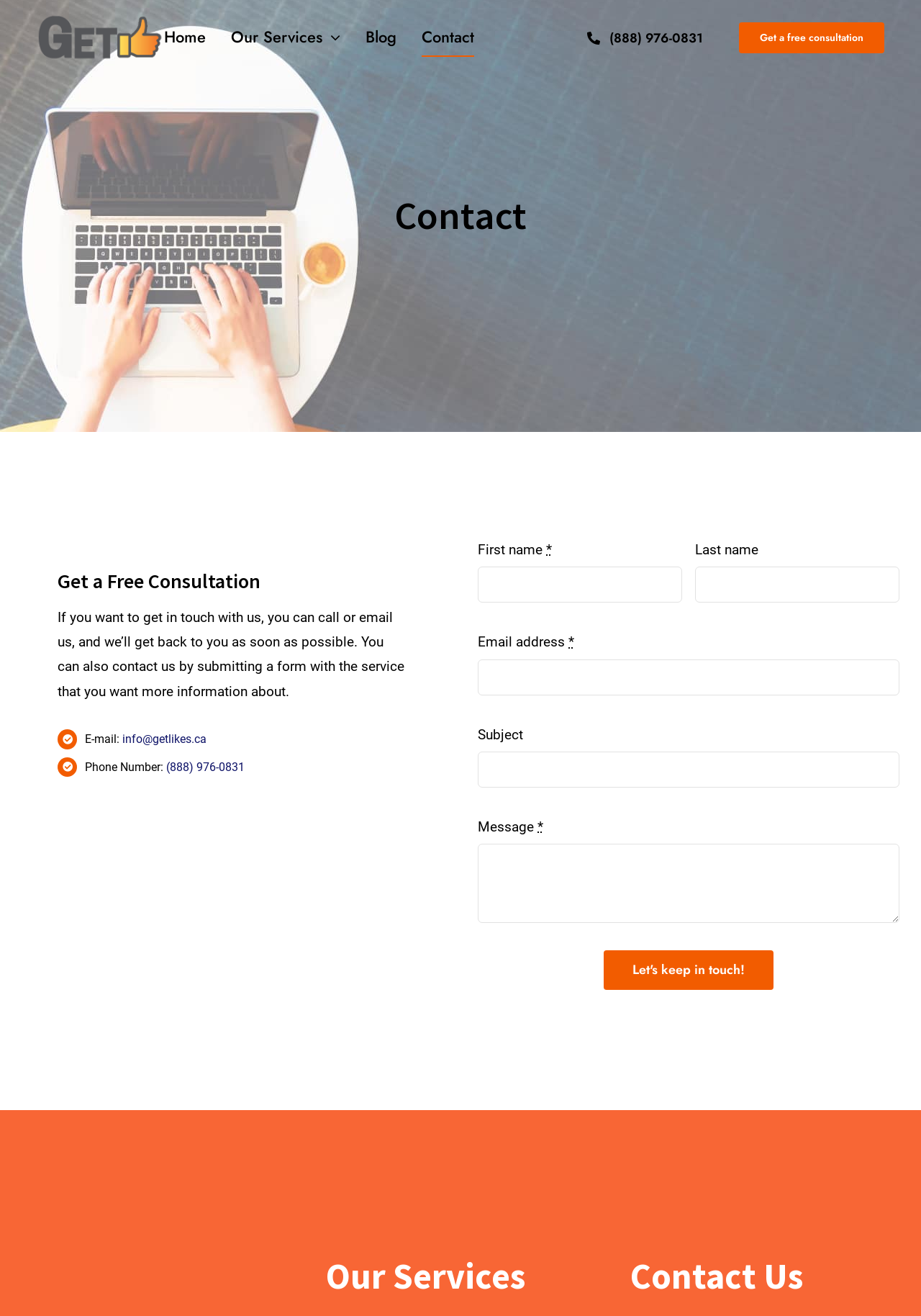Please provide a one-word or short phrase answer to the question:
What is the phone number to contact GetLikes?

(888) 976-0831